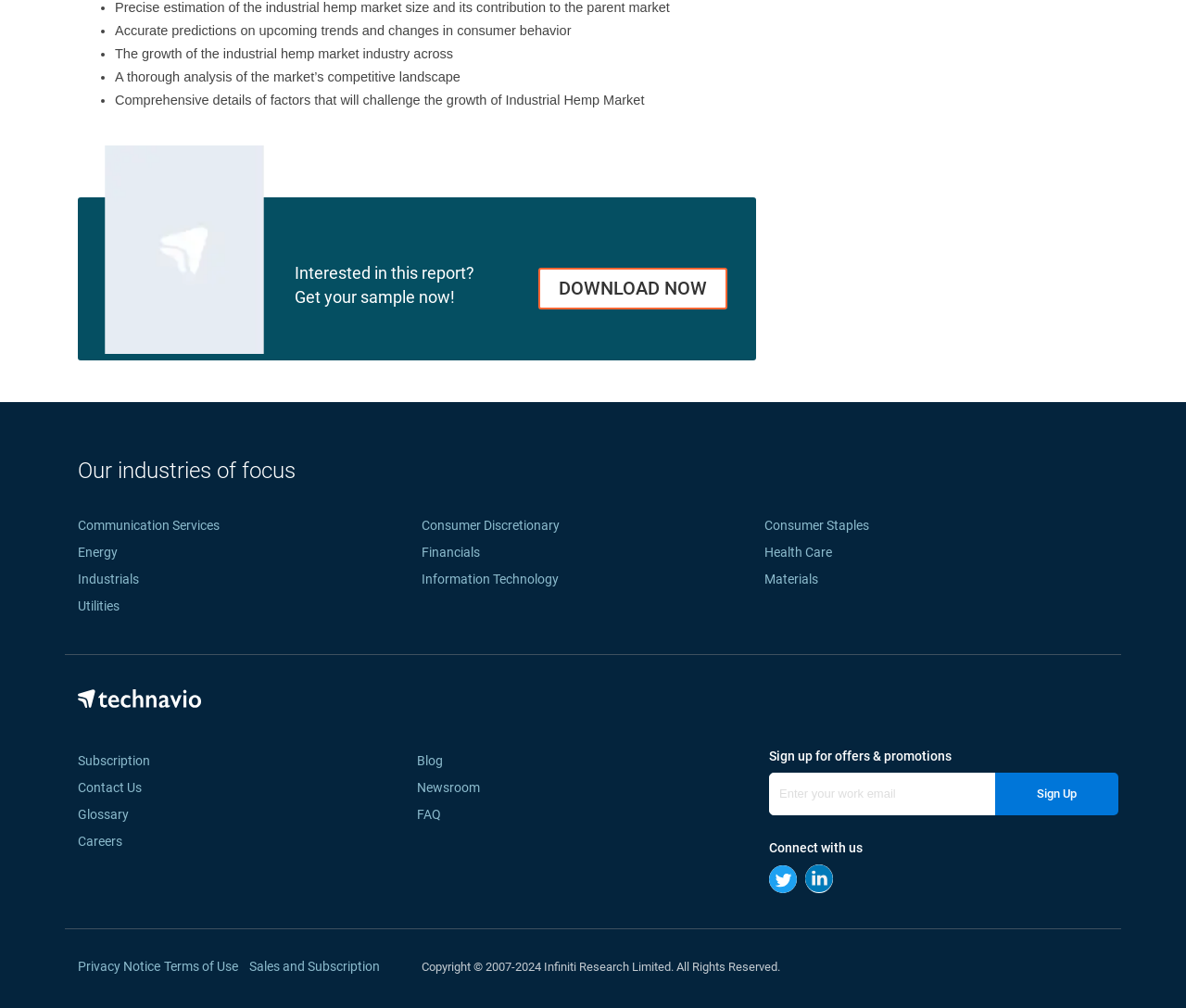What social media platforms can you connect with?
Examine the screenshot and reply with a single word or phrase.

Twitter, Linkedin